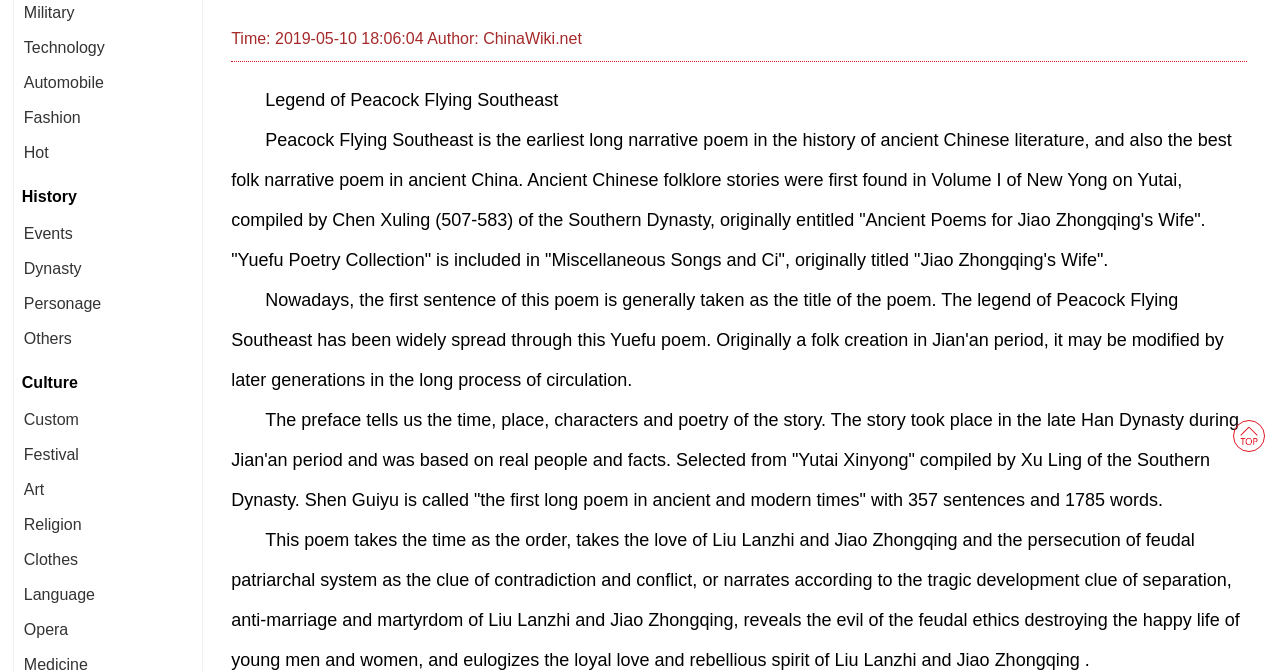Based on the element description: "title="china wiki"", identify the bounding box coordinates for this UI element. The coordinates must be four float numbers between 0 and 1, listed as [left, top, right, bottom].

[0.964, 0.627, 0.988, 0.672]